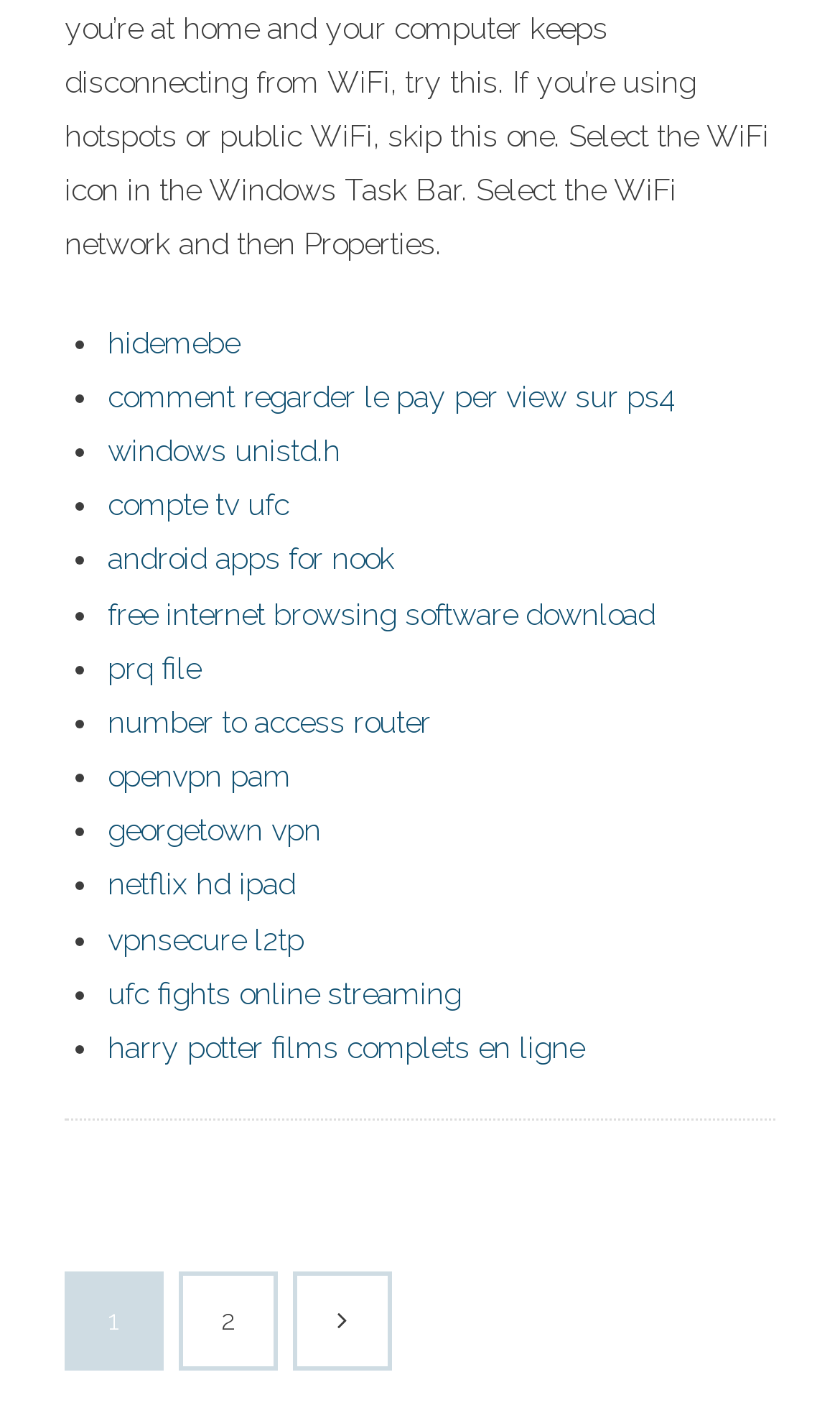Specify the bounding box coordinates of the area that needs to be clicked to achieve the following instruction: "Click on the link to download free internet browsing software".

[0.128, 0.42, 0.779, 0.445]